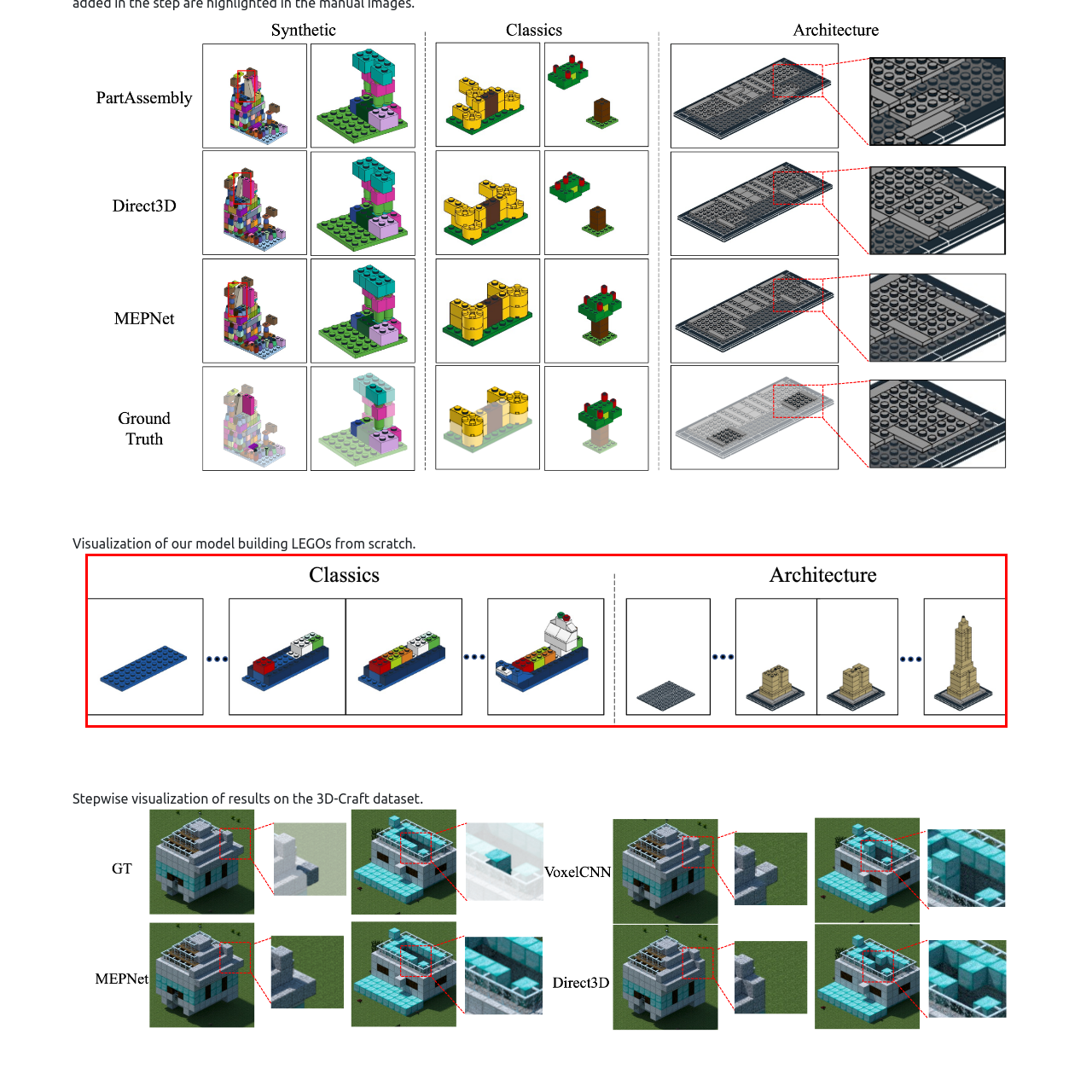Offer an in-depth description of the image encased within the red bounding lines.

This image showcases a stepwise visualization of the model building process using LEGO pieces, divided into two sections: "Classics" and "Architecture." 

In the "Classics" segment, the progression begins with a single blue baseplate, followed by a sequence of images that illustrate the gradual assembly of various colored LEGO bricks into structures. The construction evolves from simpler combinations to a more intricate design, featuring distinctive elements such as a small building with a rooftop.

Adjacent to this, the "Architecture" section presents a similar sequence, again starting with a bare baseplate. This segment transitions into a detailed depiction of building models, gradually increasing in complexity and refinement, showcasing architectural styles and designs crafted from LEGO bricks.

The overall layout emphasizes the creativity and versatility of LEGO as a medium for both classic and architectural modeling, illustrating how simple pieces can transform into elaborate designs through systematic construction.